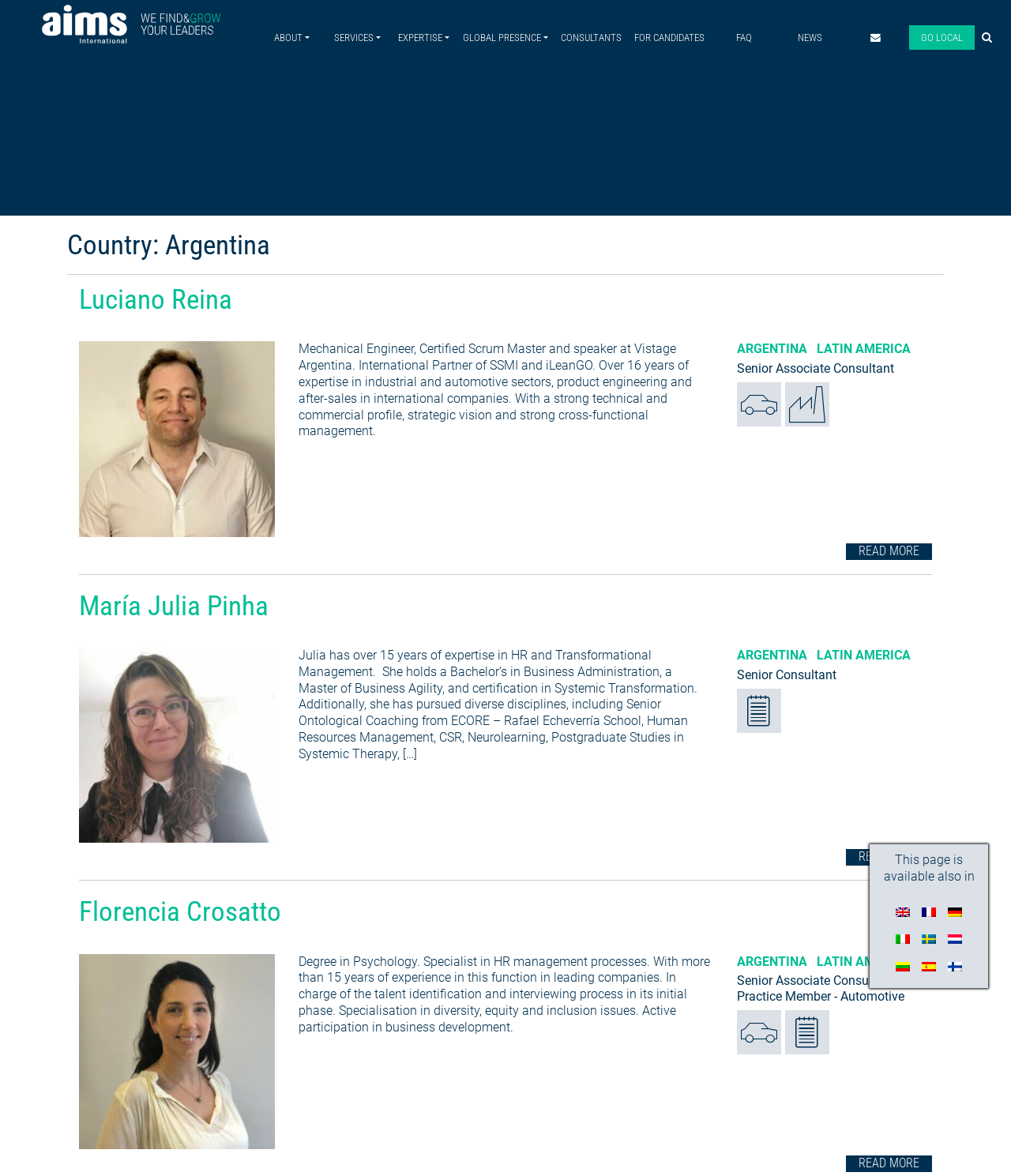How many consultants are listed on this page?
Look at the image and respond with a one-word or short-phrase answer.

3